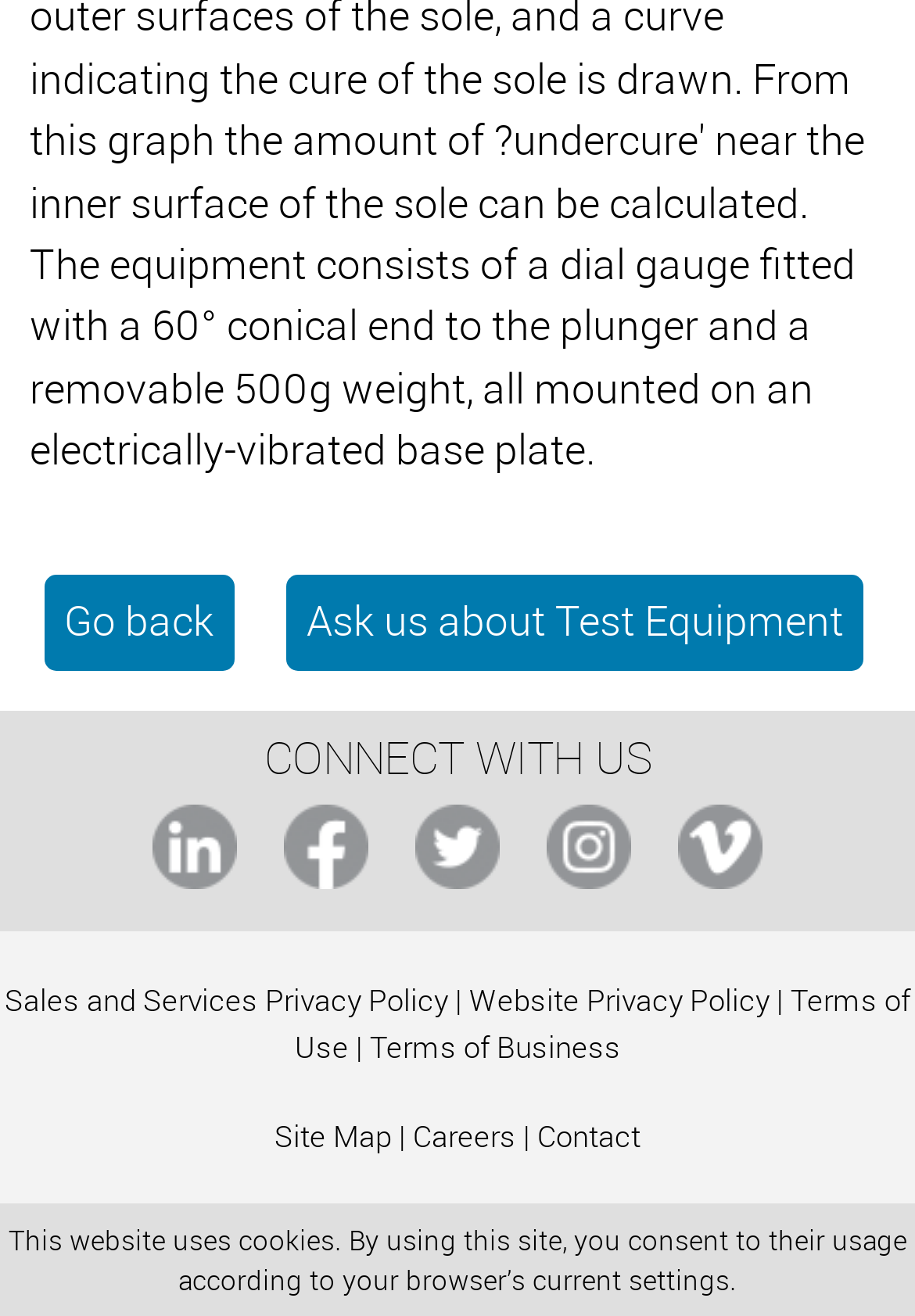What is the purpose of the website according to the cookie notice?
Based on the image, respond with a single word or phrase.

To consent to cookie usage